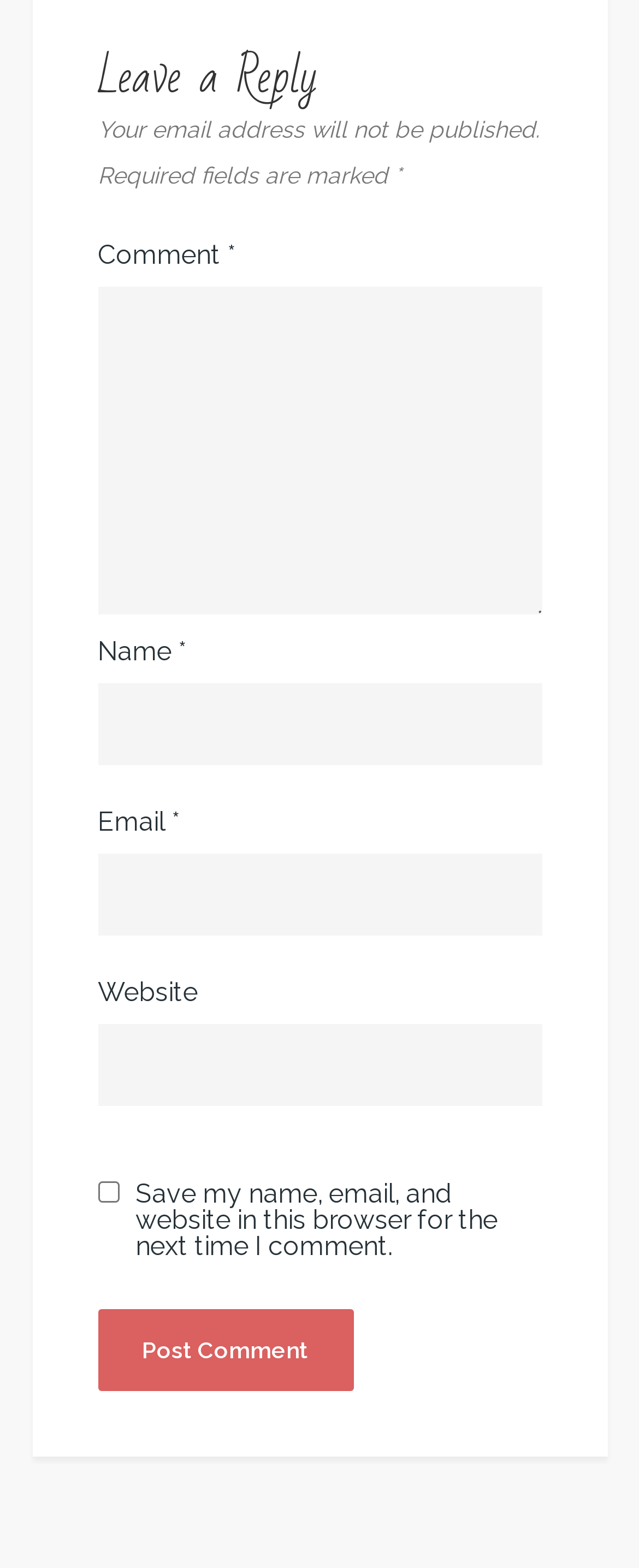What is the description of the 'Email' field?
Using the image as a reference, answer with just one word or a short phrase.

Email address